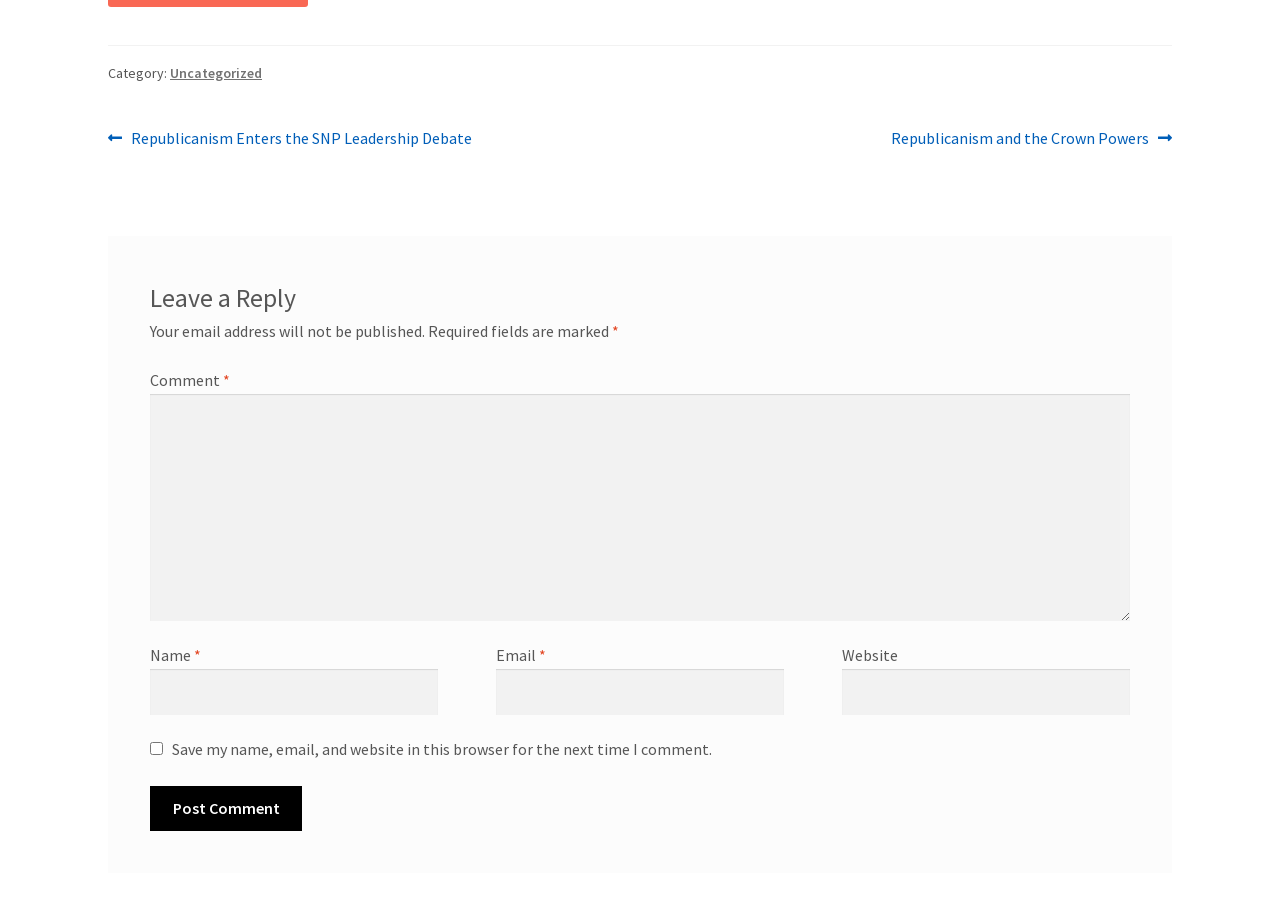What is the purpose of the checkbox?
Please ensure your answer to the question is detailed and covers all necessary aspects.

The checkbox is located in the 'Post Comments' section and is labeled 'Save my name, email, and website in this browser for the next time I comment.' Its purpose is to save the commenter's information for future comments.